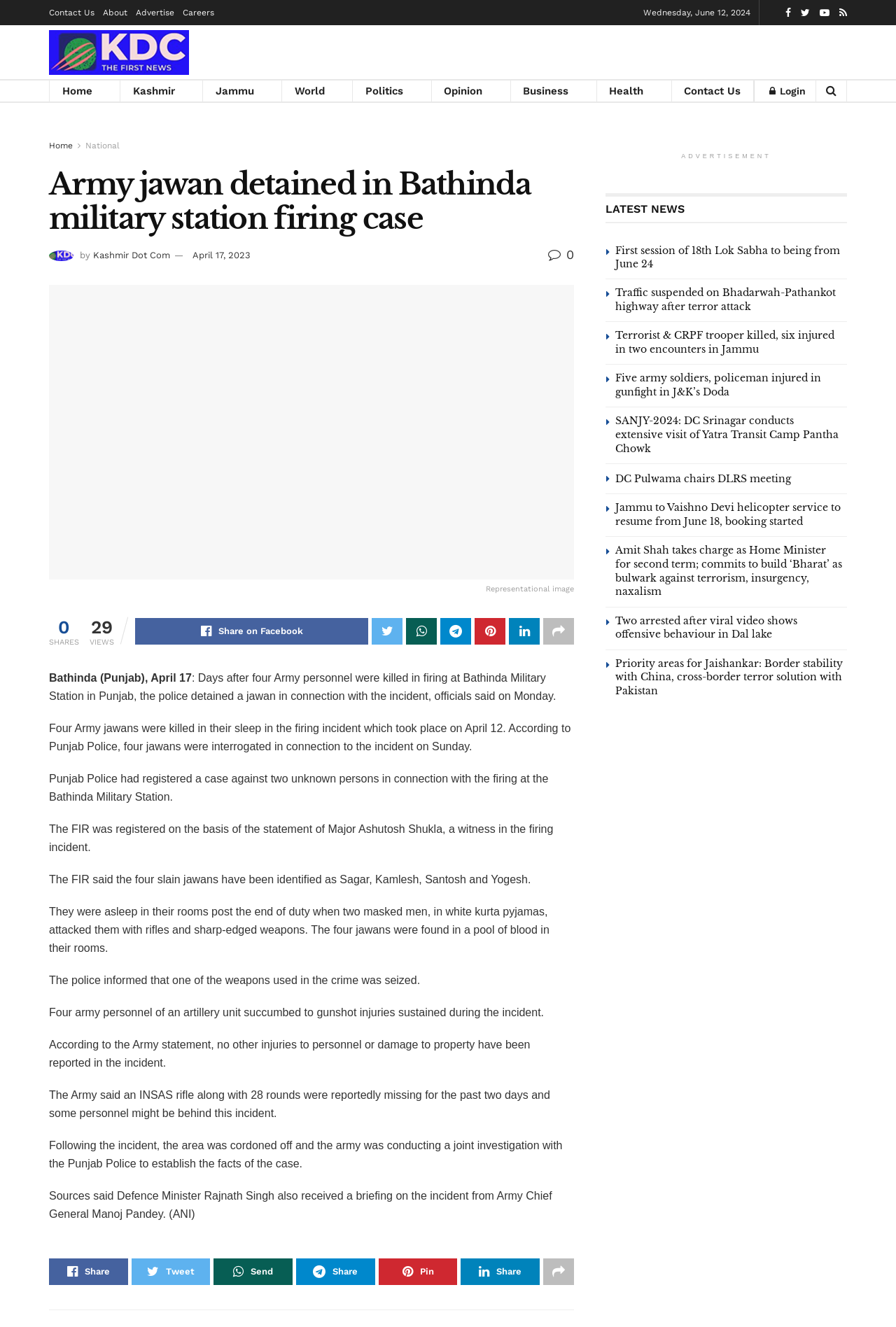Please identify the bounding box coordinates of the element on the webpage that should be clicked to follow this instruction: "Read the latest news 'First session of 18th Lok Sabha to being from June 24'". The bounding box coordinates should be given as four float numbers between 0 and 1, formatted as [left, top, right, bottom].

[0.687, 0.184, 0.941, 0.204]